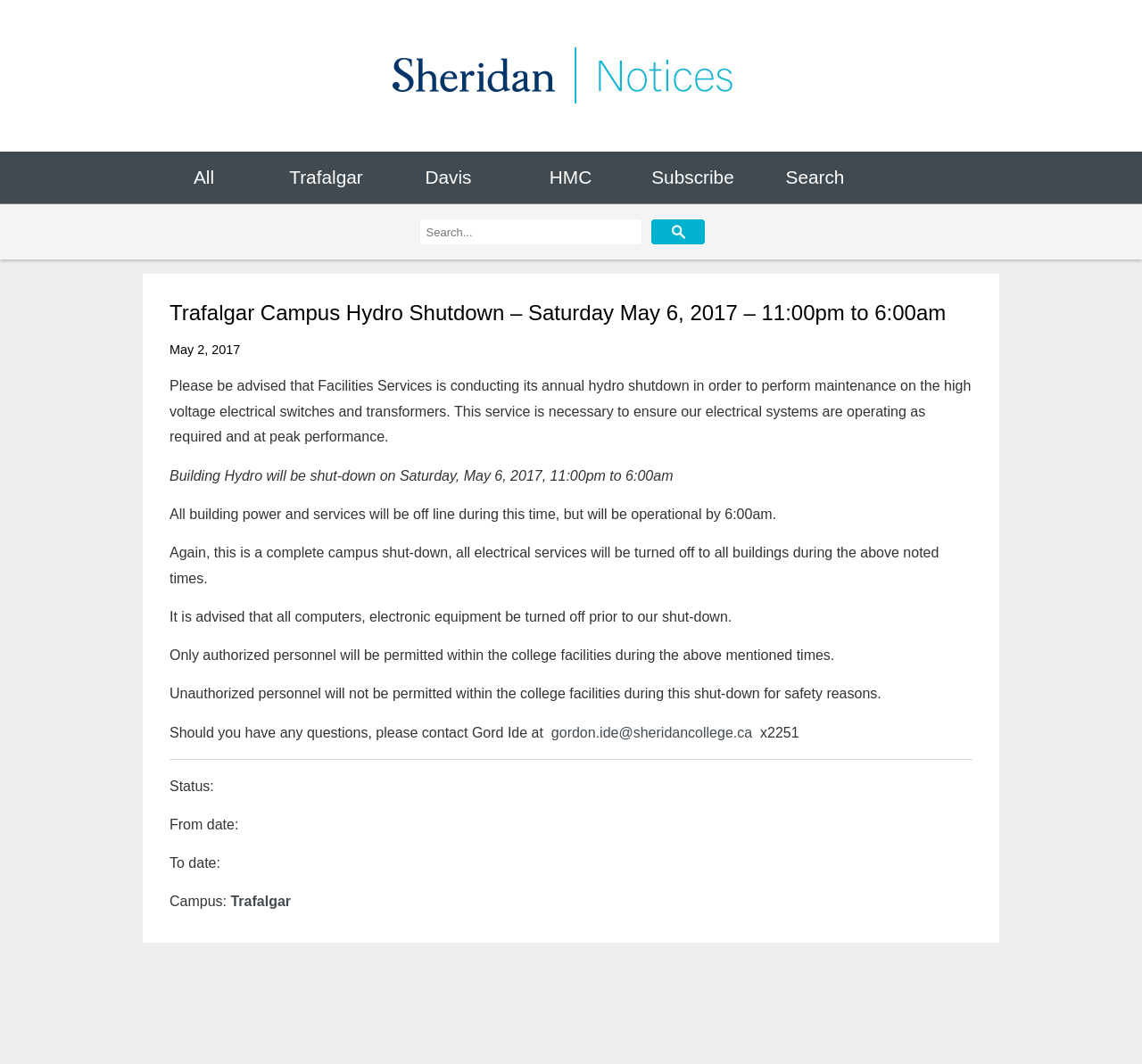Utilize the details in the image to give a detailed response to the question: What is the status of the notice?

The notice does not explicitly state its status, but it provides information about the hydro shutdown and its impact on the campus, suggesting that it is an active or upcoming event.